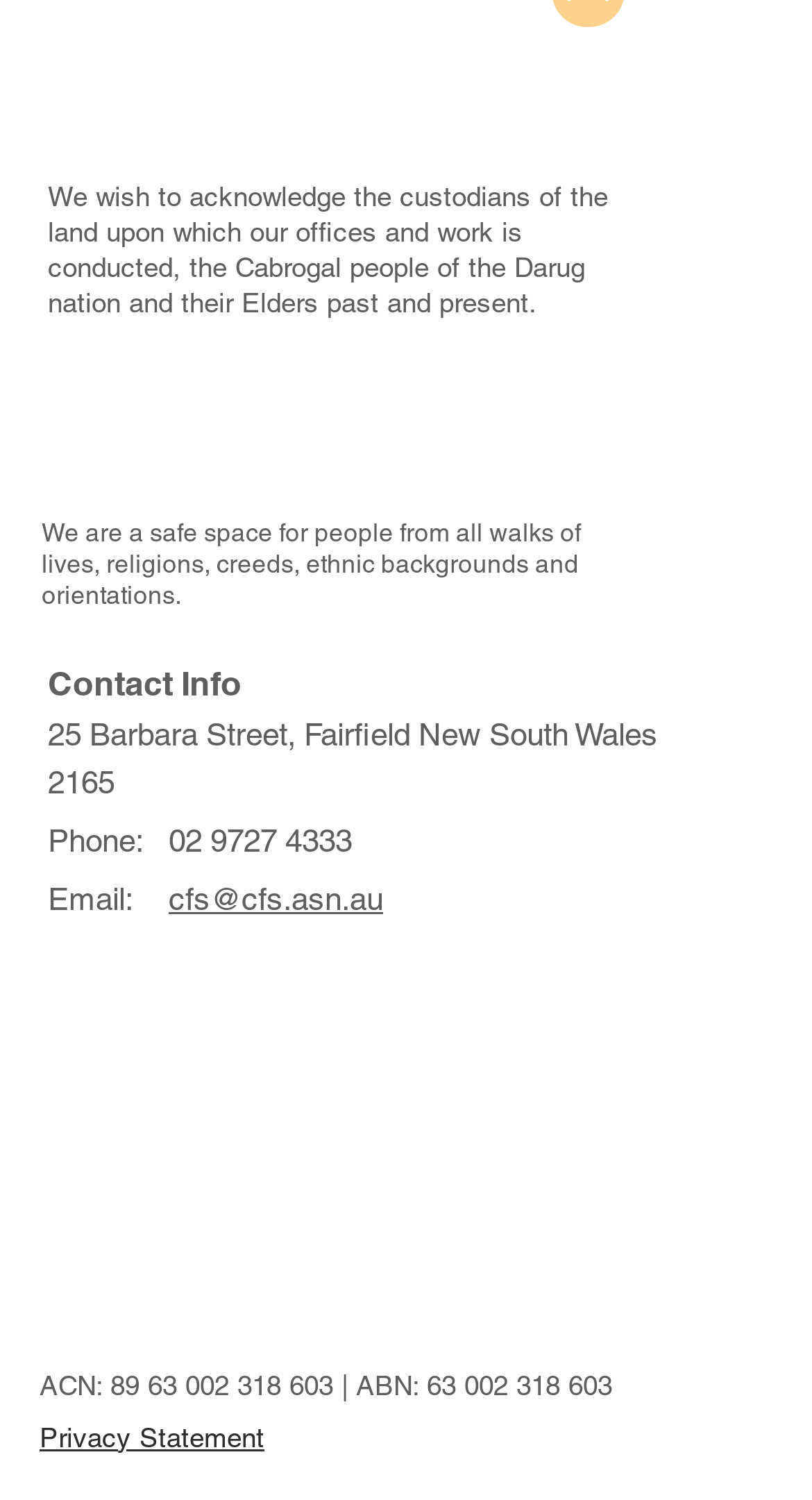Specify the bounding box coordinates of the area to click in order to follow the given instruction: "Click the Facebook link."

[0.187, 0.644, 0.277, 0.692]